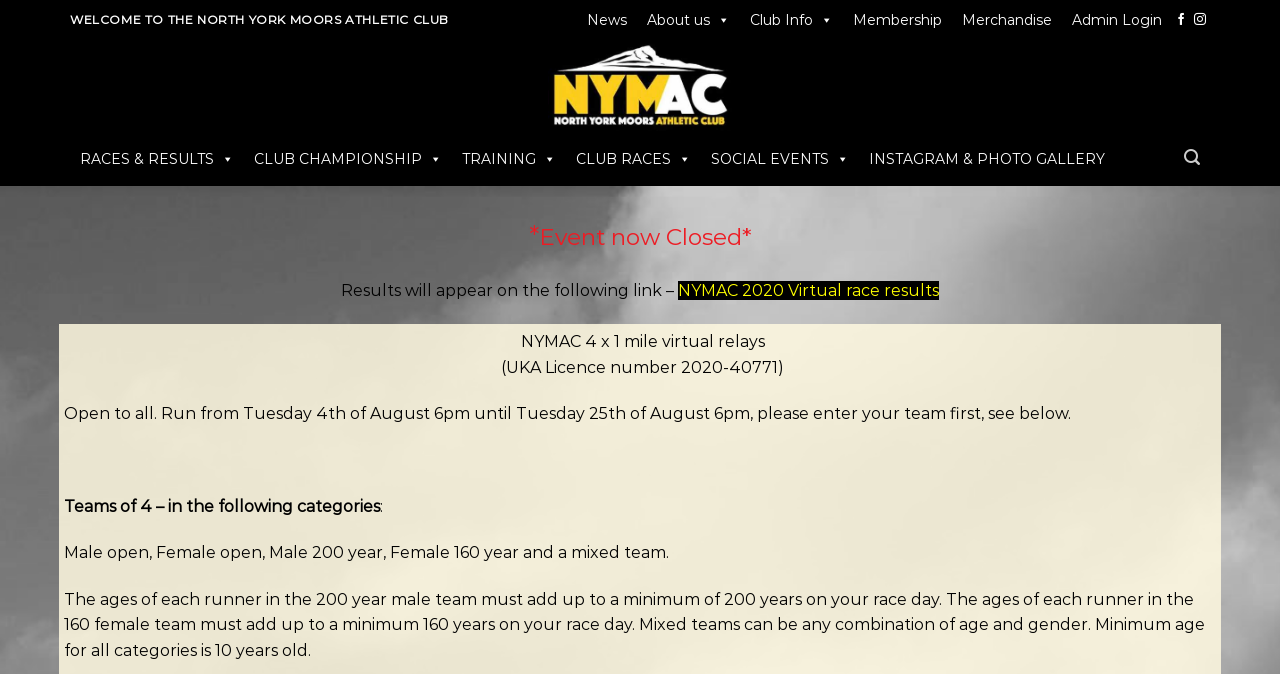Analyze the image and deliver a detailed answer to the question: What is the age requirement for the relay race?

The age requirement for the relay race can be found in the section describing the rules of the race, where it is stated that 'Minimum age for all categories is 10 years old'.